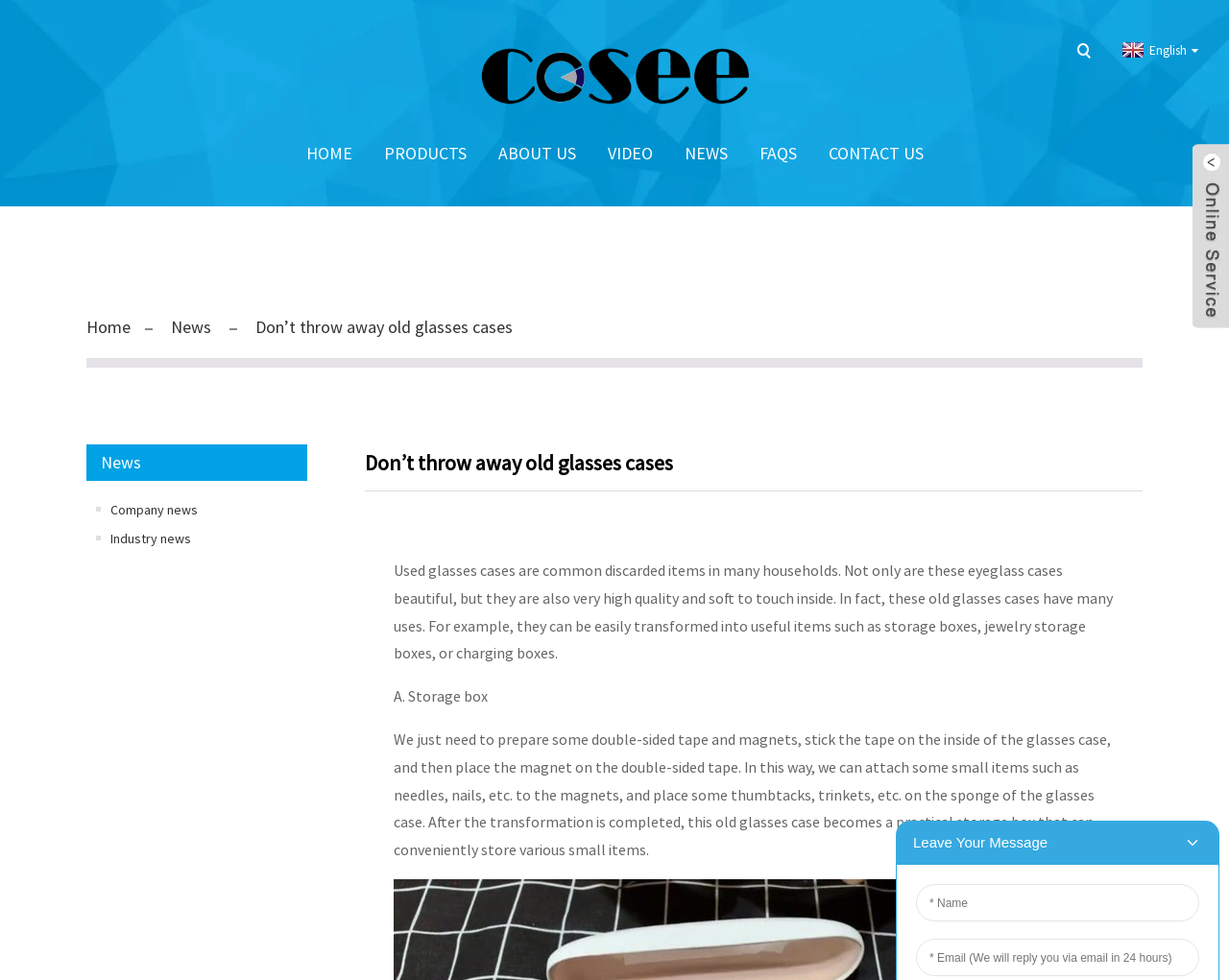Provide the bounding box coordinates for the area that should be clicked to complete the instruction: "Add to cart".

None